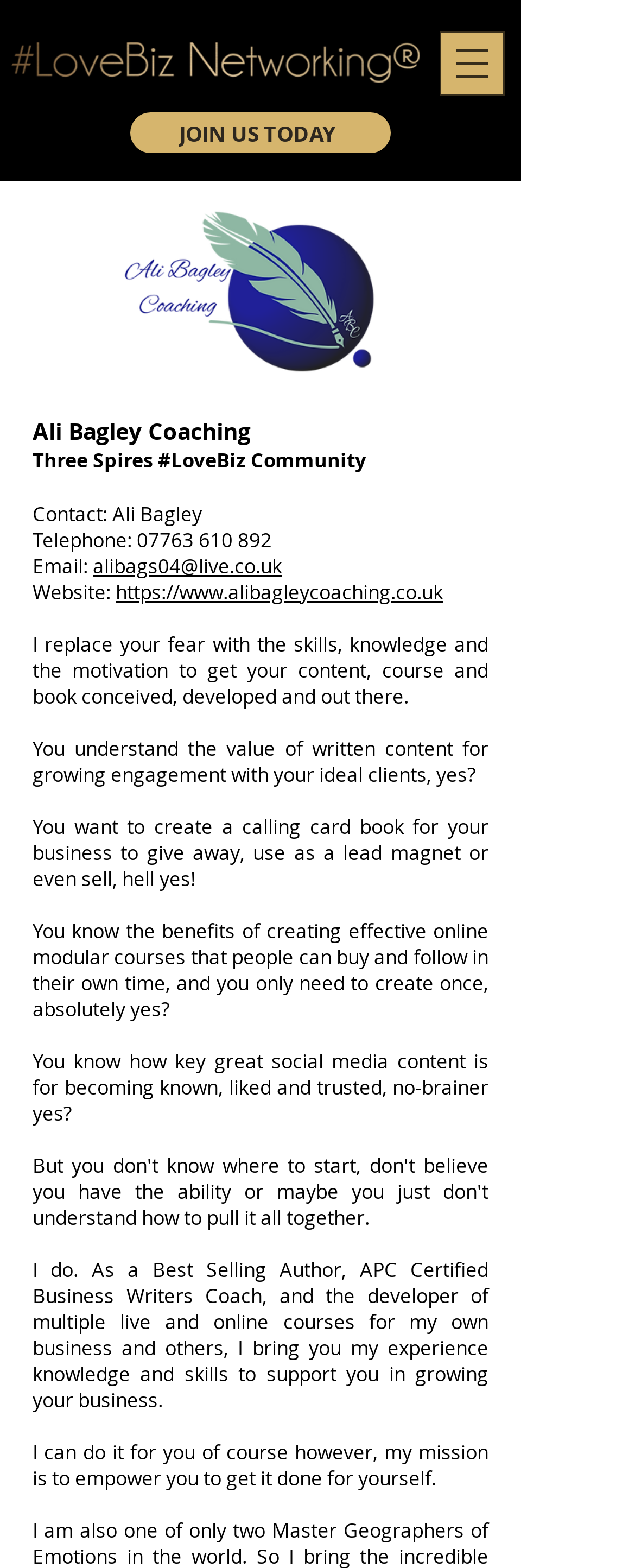Create an in-depth description of the webpage, covering main sections.

This webpage is about Ali Bagley Coaching, a business coaching service. At the top left corner, there is a logo of LoveBiz Networking, which is an image link. Next to it, on the top right corner, there is a navigation menu labeled "Site" with a button that has a popup menu.

Below the navigation menu, there is a prominent link "JOIN US TODAY" with a large image of Ali Bagley Coaching. Underneath, there is a heading "Ali Bagley Coaching" followed by a subheading "Three Spires #LoveBiz Community". The coach's contact information, including telephone number and email, is listed below.

The main content of the webpage is a series of paragraphs that describe the services offered by Ali Bagley Coaching. The coach helps clients to overcome their fears and gain the skills, knowledge, and motivation to create content, courses, and books. The paragraphs highlight the importance of written content, creating a book for business, developing online courses, and producing great social media content.

At the bottom of the page, there is a brief bio of the coach, describing their experience and qualifications as a Best Selling Author, APC Certified Business Writers Coach, and developer of live and online courses. The coach's mission is to empower clients to achieve their goals themselves, rather than doing it for them.